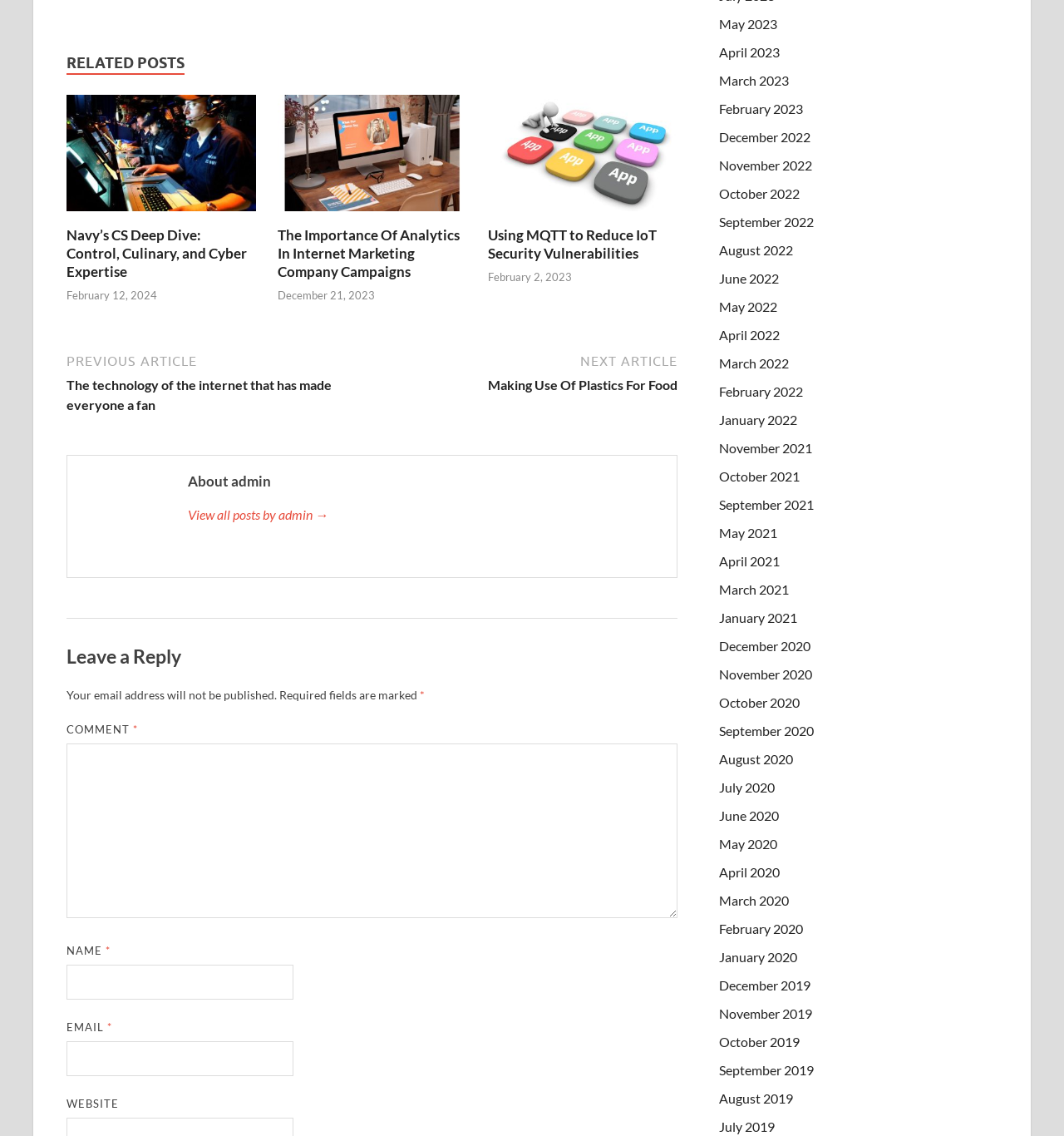Can you find the bounding box coordinates for the element to click on to achieve the instruction: "View all posts by admin"?

[0.177, 0.444, 0.62, 0.462]